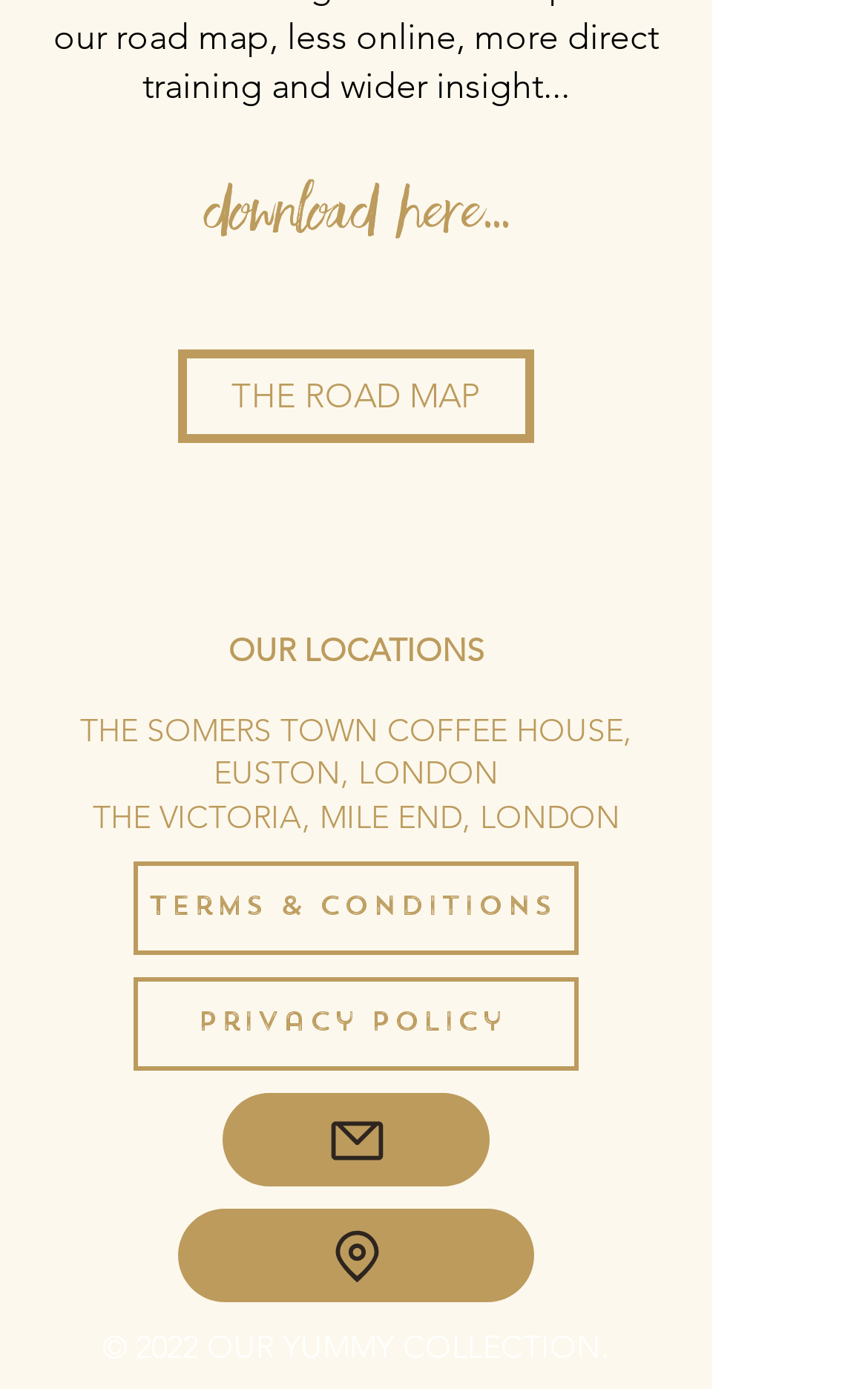Reply to the question with a single word or phrase:
How many links are there at the bottom of the page?

4